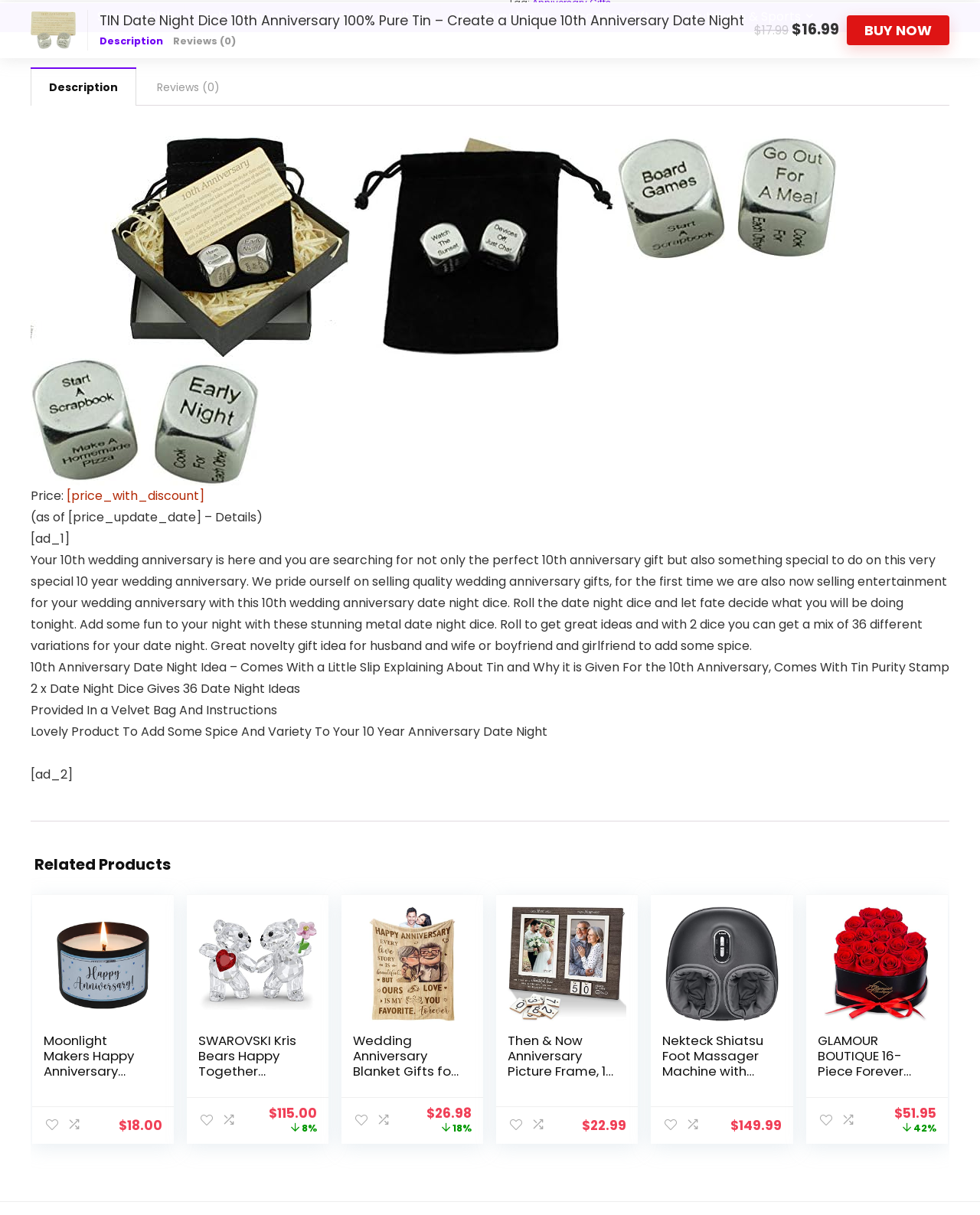Find the bounding box coordinates of the UI element according to this description: "× Anniversary Gifts".

[0.373, 0.642, 0.627, 0.66]